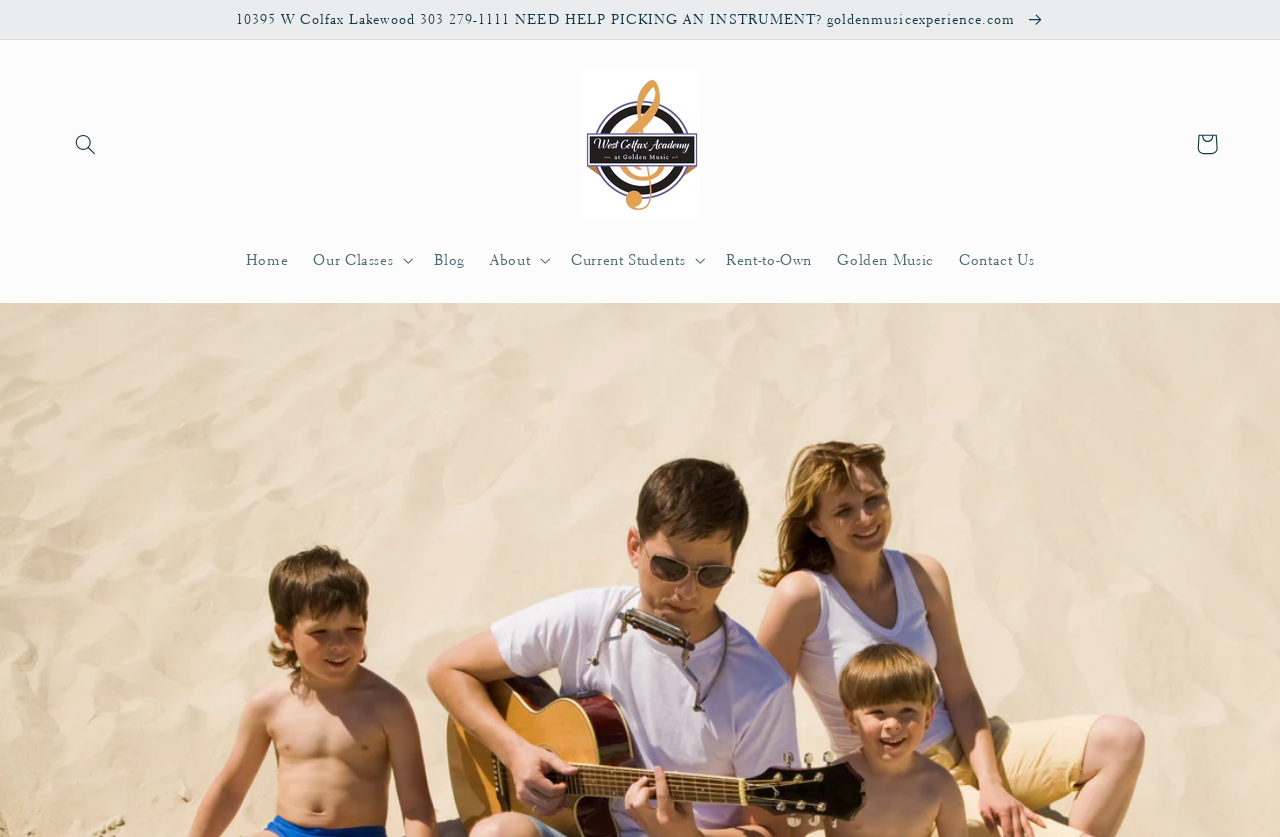Bounding box coordinates should be in the format (top-left x, top-left y, bottom-right x, bottom-right y) and all values should be floating point numbers between 0 and 1. Determine the bounding box coordinate for the UI element described as: Rent-to-Own

[0.557, 0.285, 0.644, 0.338]